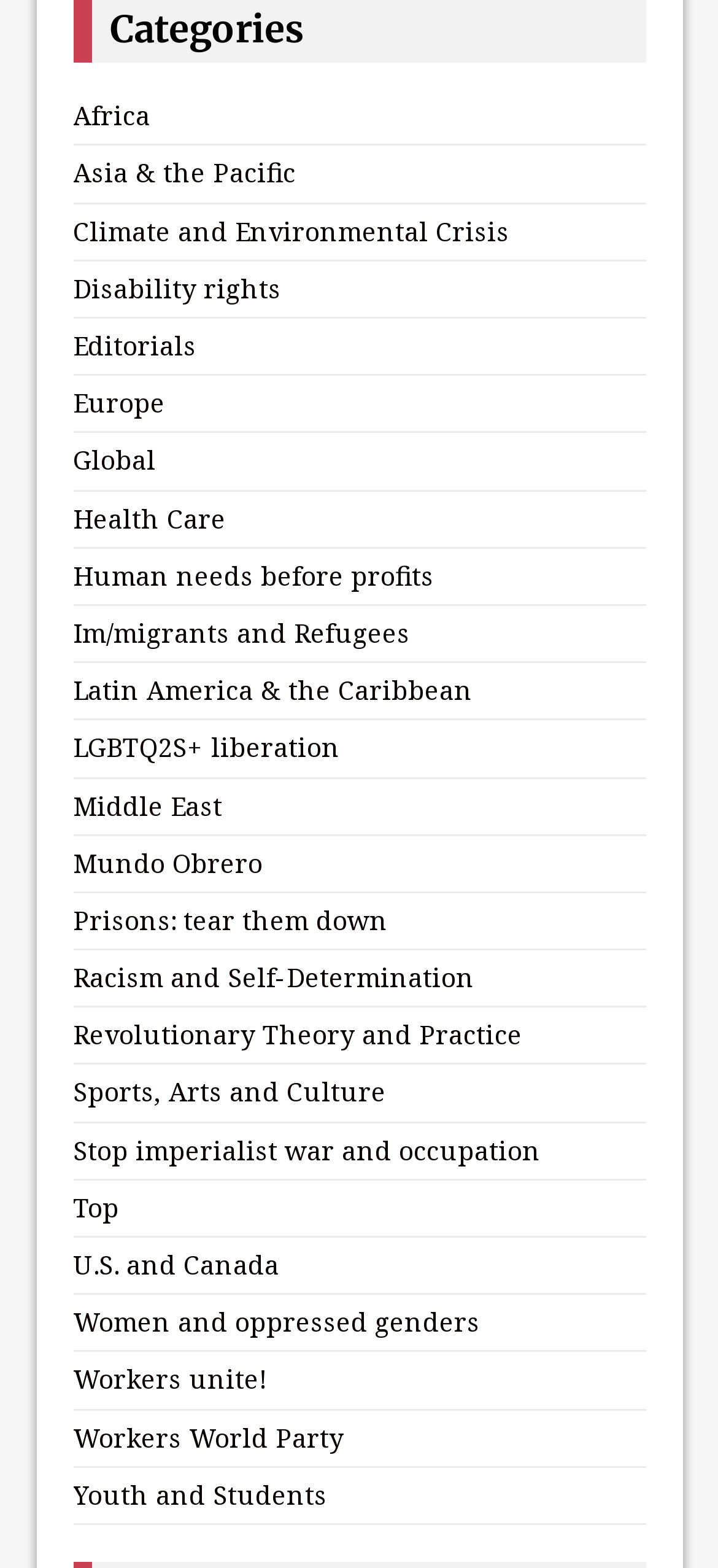Find and indicate the bounding box coordinates of the region you should select to follow the given instruction: "Click on Africa".

[0.101, 0.063, 0.209, 0.085]